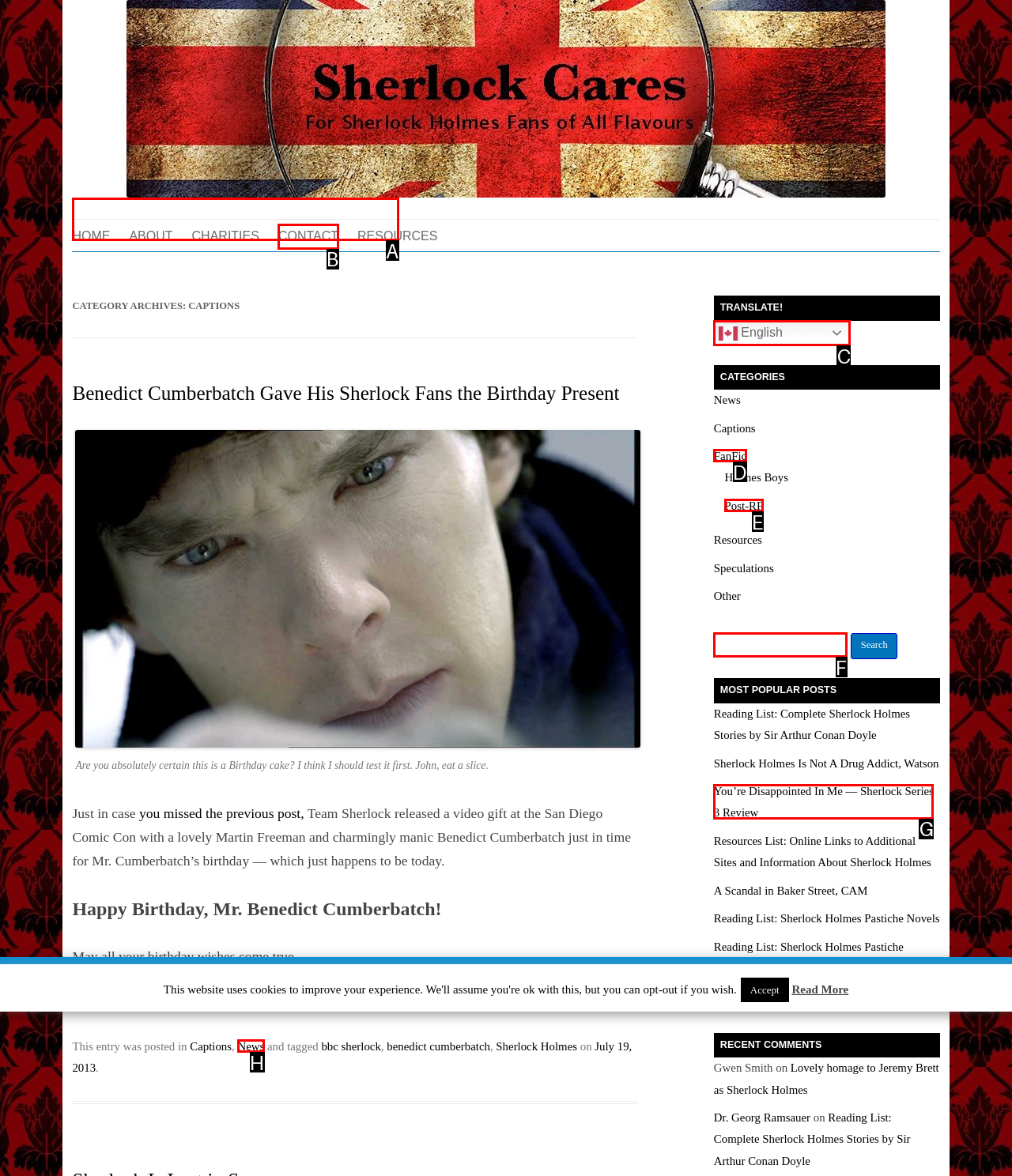Determine which UI element I need to click to achieve the following task: Search for something Provide your answer as the letter of the selected option.

F